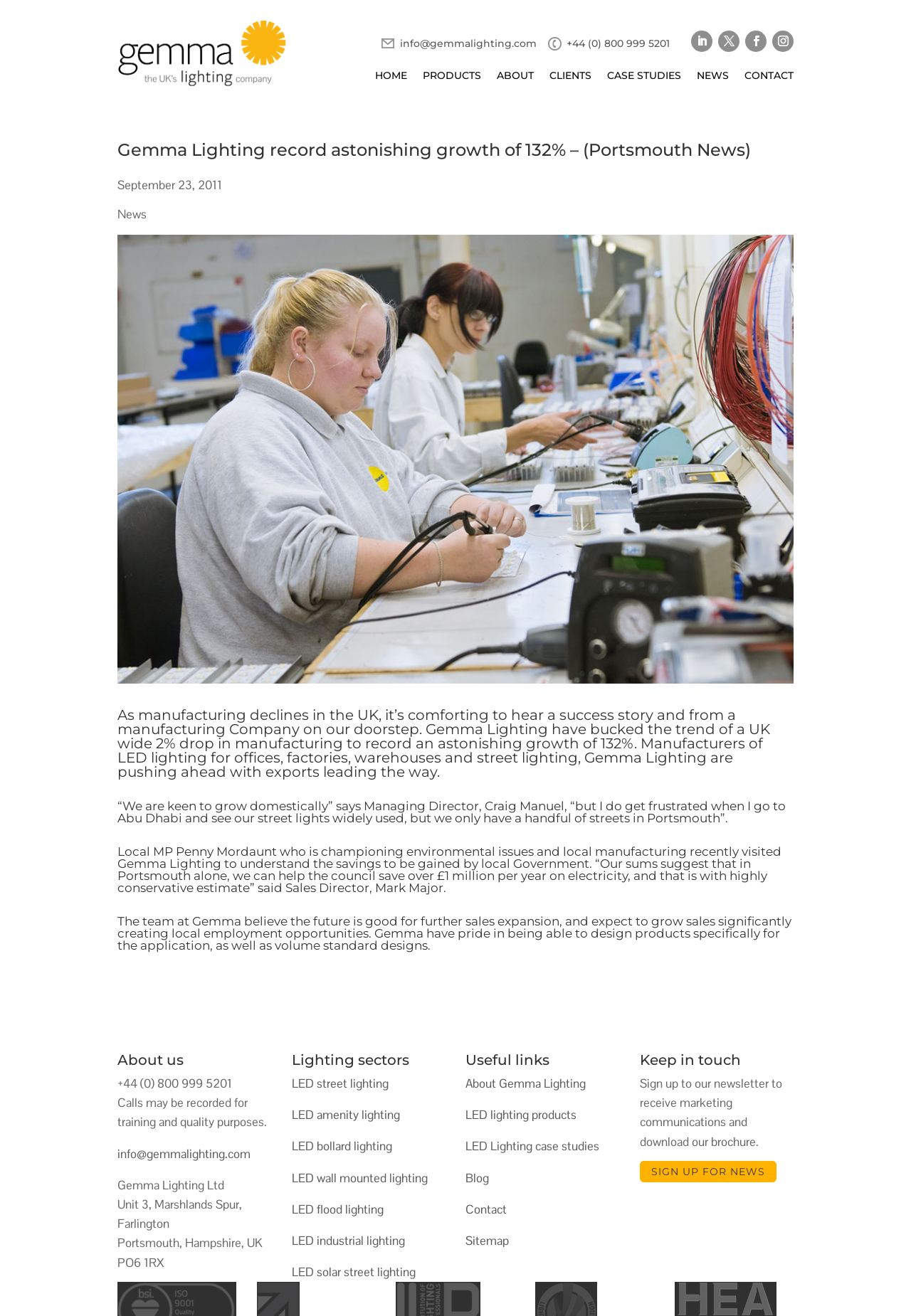Locate the bounding box coordinates of the element that should be clicked to execute the following instruction: "Click on the link to view Raistlin Majere vs Slayn Rumble".

None